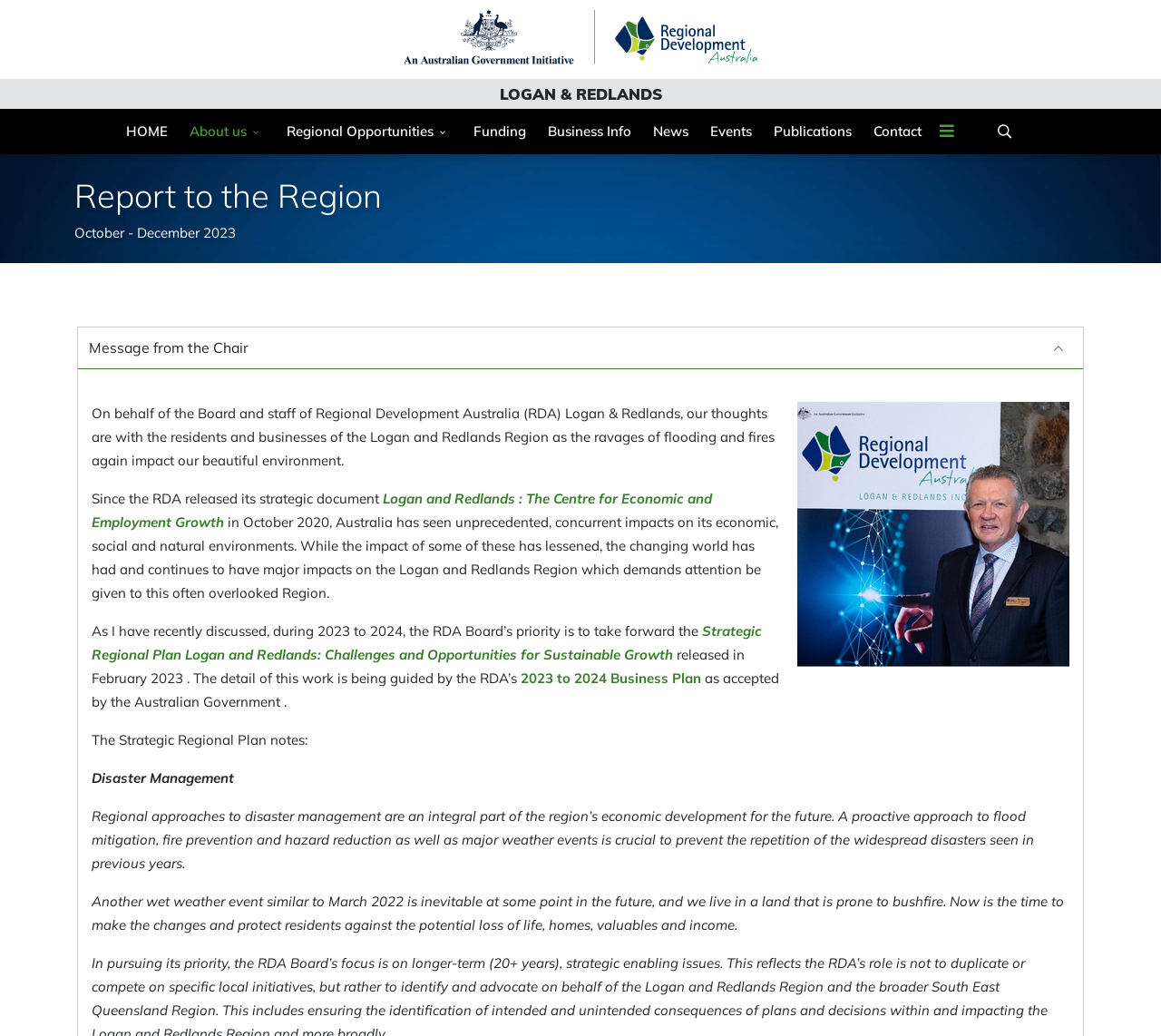Identify the bounding box coordinates of the specific part of the webpage to click to complete this instruction: "Click the 'Strategic Regional Plan Logan and Redlands: Challenges and Opportunities for Sustainable Growth' link".

[0.079, 0.601, 0.656, 0.64]